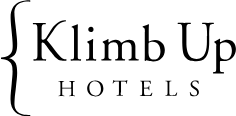What is the style of the typeface used in the logo?
Carefully analyze the image and provide a thorough answer to the question.

The caption describes the typeface used in the logo as 'sophisticated', which suggests a high-end and elegant font style that reflects the company's commitment to luxury and personalized service in the hospitality sector.